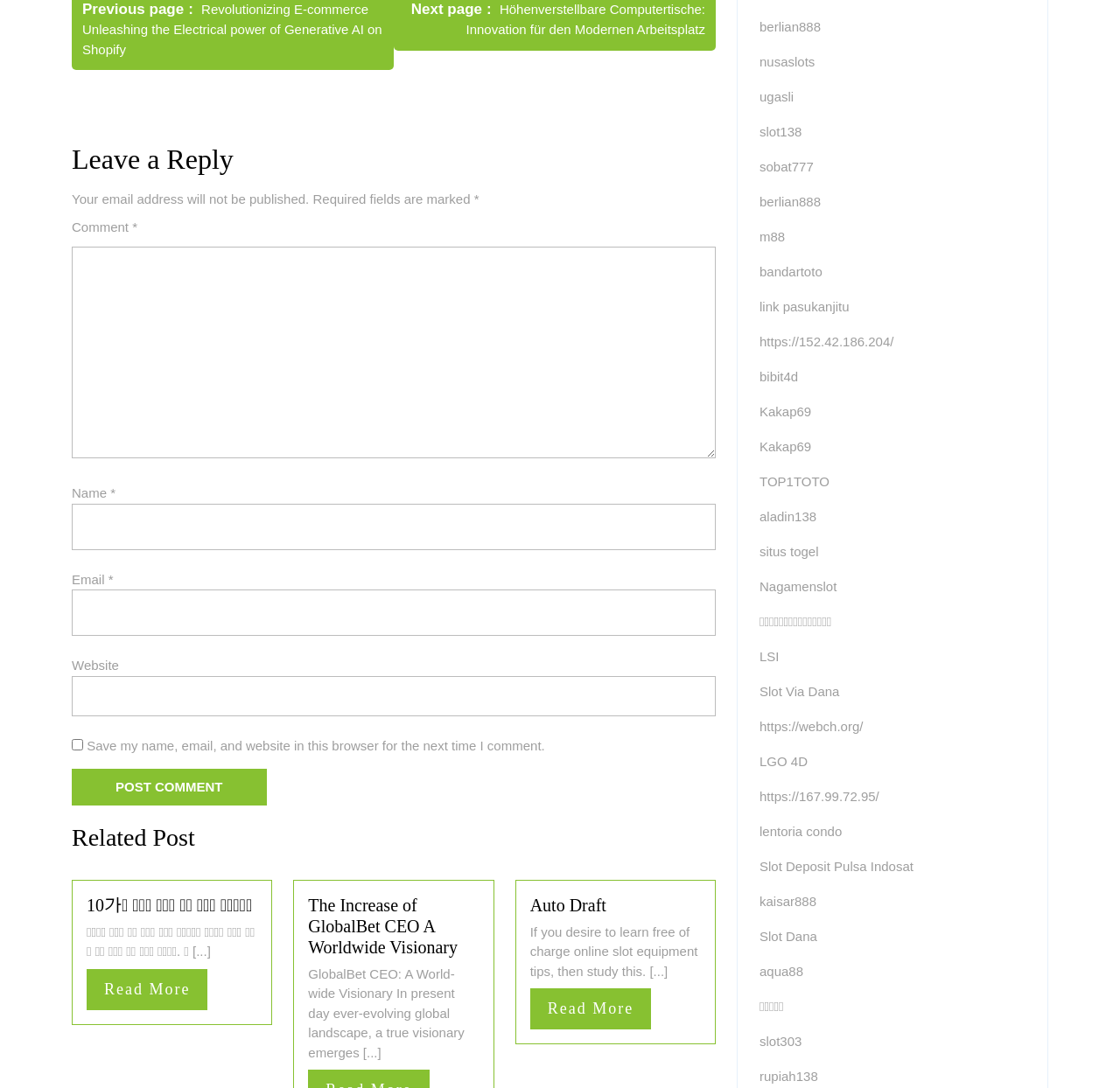Bounding box coordinates must be specified in the format (top-left x, top-left y, bottom-right x, bottom-right y). All values should be floating point numbers between 0 and 1. What are the bounding box coordinates of the UI element described as: Slot Dana

[0.678, 0.854, 0.73, 0.867]